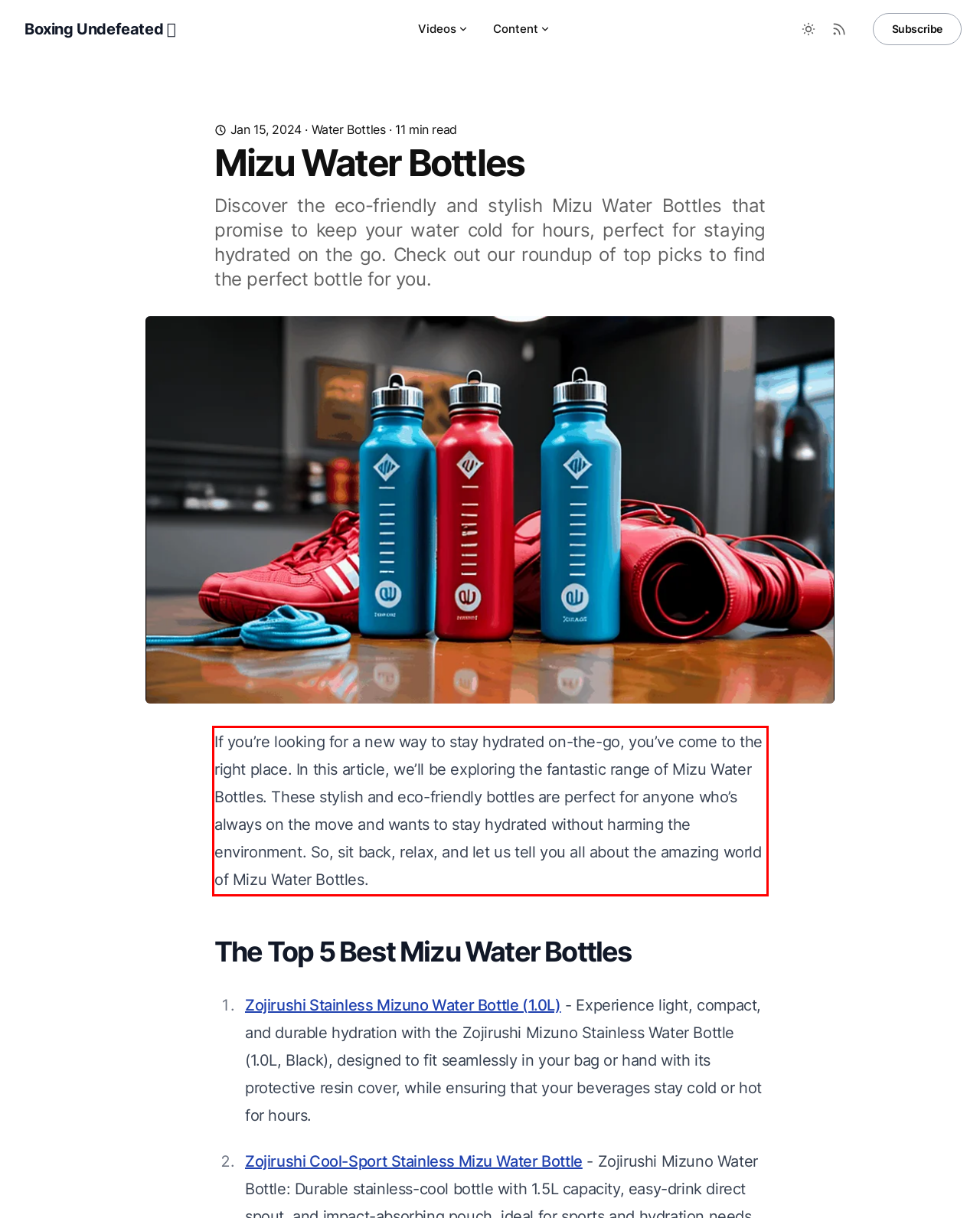Examine the screenshot of the webpage, locate the red bounding box, and perform OCR to extract the text contained within it.

If you’re looking for a new way to stay hydrated on-the-go, you’ve come to the right place. In this article, we’ll be exploring the fantastic range of Mizu Water Bottles. These stylish and eco-friendly bottles are perfect for anyone who’s always on the move and wants to stay hydrated without harming the environment. So, sit back, relax, and let us tell you all about the amazing world of Mizu Water Bottles.